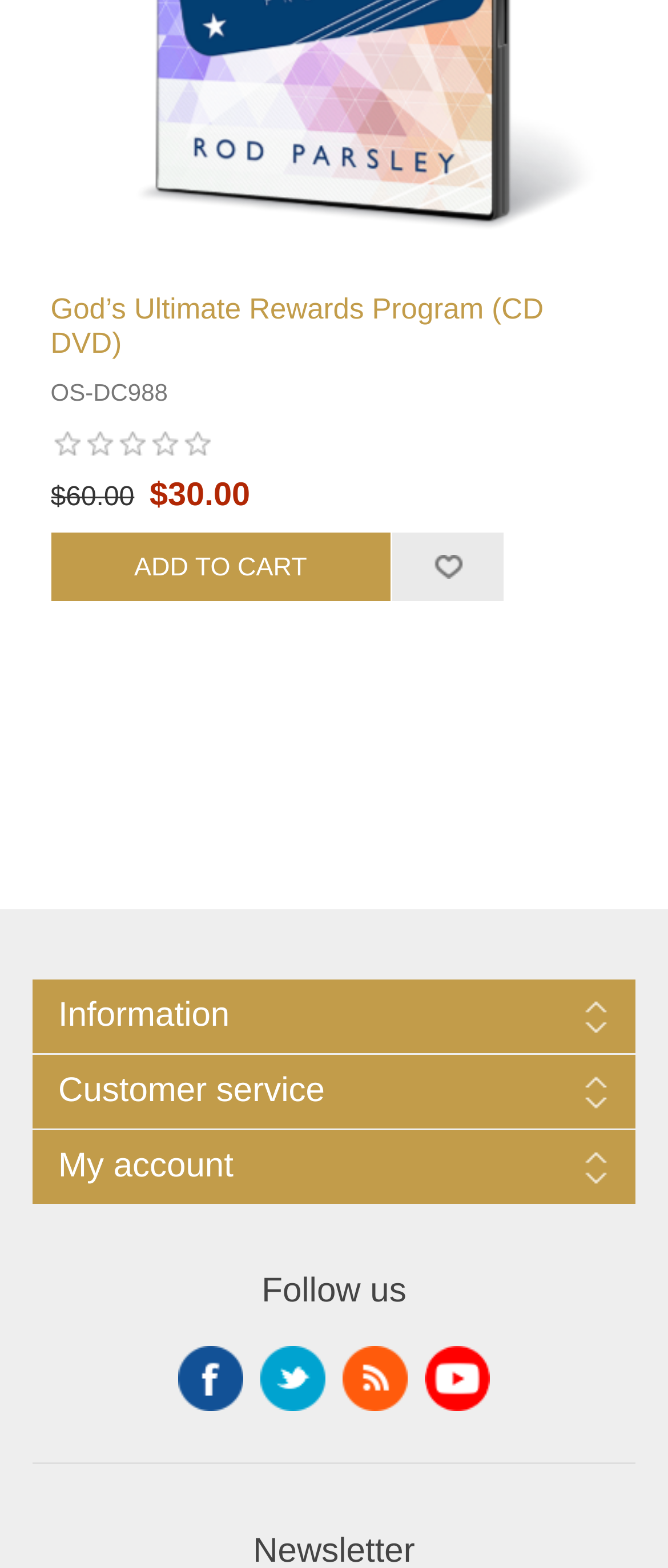Please provide a comprehensive response to the question below by analyzing the image: 
What is the price of the product?

The price of the product is mentioned on the webpage as '$60.00', which is displayed next to the 'ADD TO CART' button.